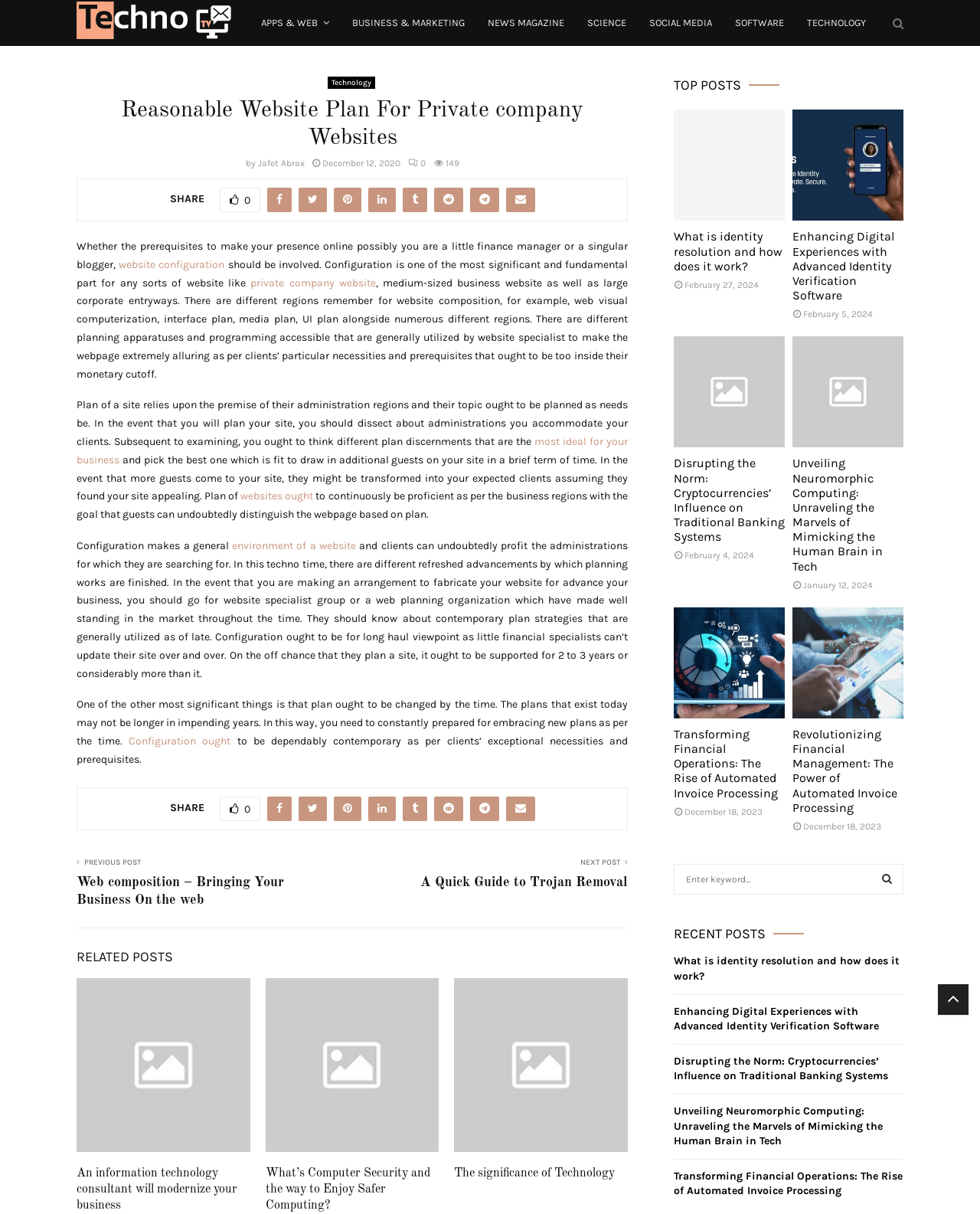Extract the primary heading text from the webpage.

Reasonable Website Plan For Private company Websites